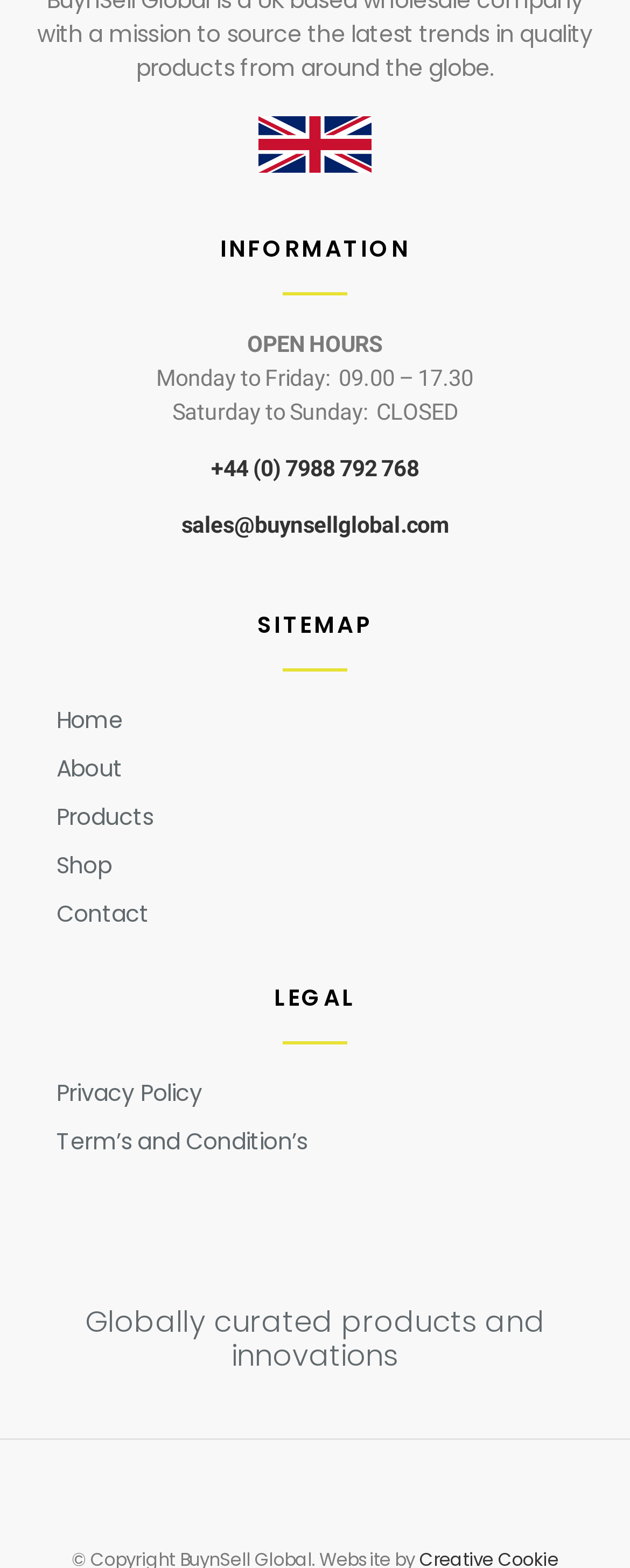Use a single word or phrase to answer the question: What is the contact phone number?

+44 (0) 7988 792 768